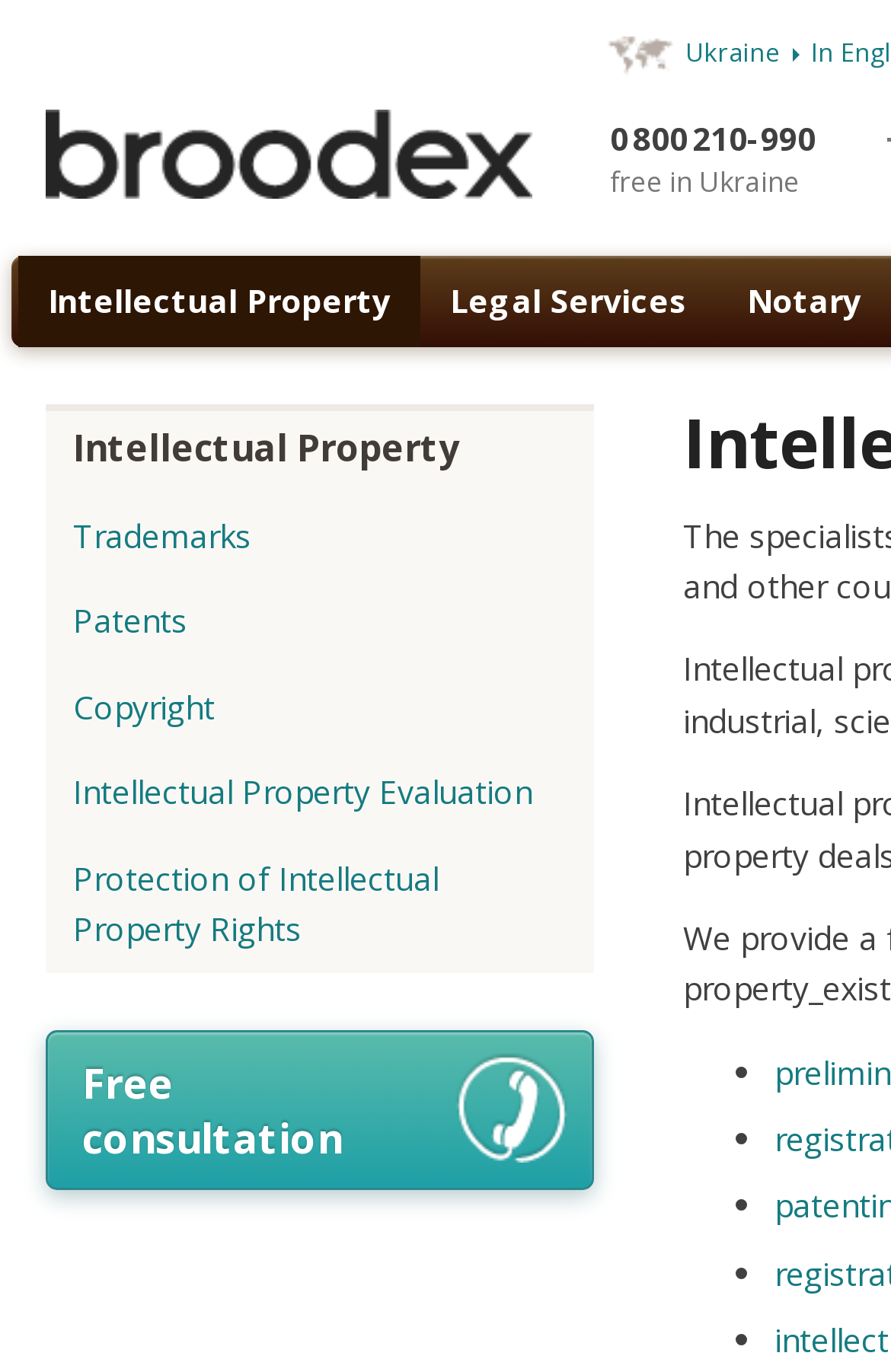Please identify the bounding box coordinates of the clickable area that will allow you to execute the instruction: "Click on Trademarks link".

[0.051, 0.361, 0.667, 0.423]